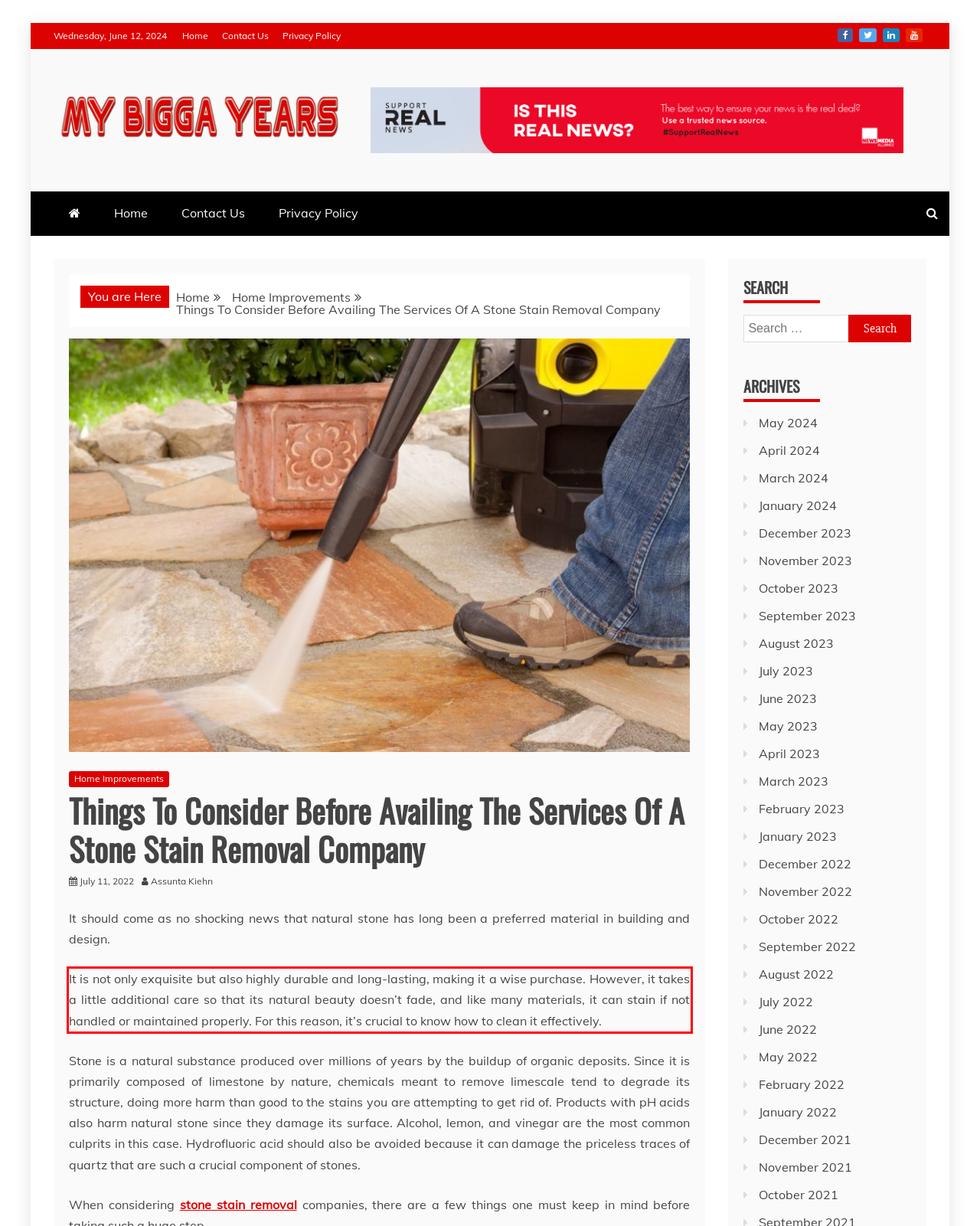Identify the text inside the red bounding box in the provided webpage screenshot and transcribe it.

It is not only exquisite but also highly durable and long-lasting, making it a wise purchase. However, it takes a little additional care so that its natural beauty doesn’t fade, and like many materials, it can stain if not handled or maintained properly. For this reason, it’s crucial to know how to clean it effectively.